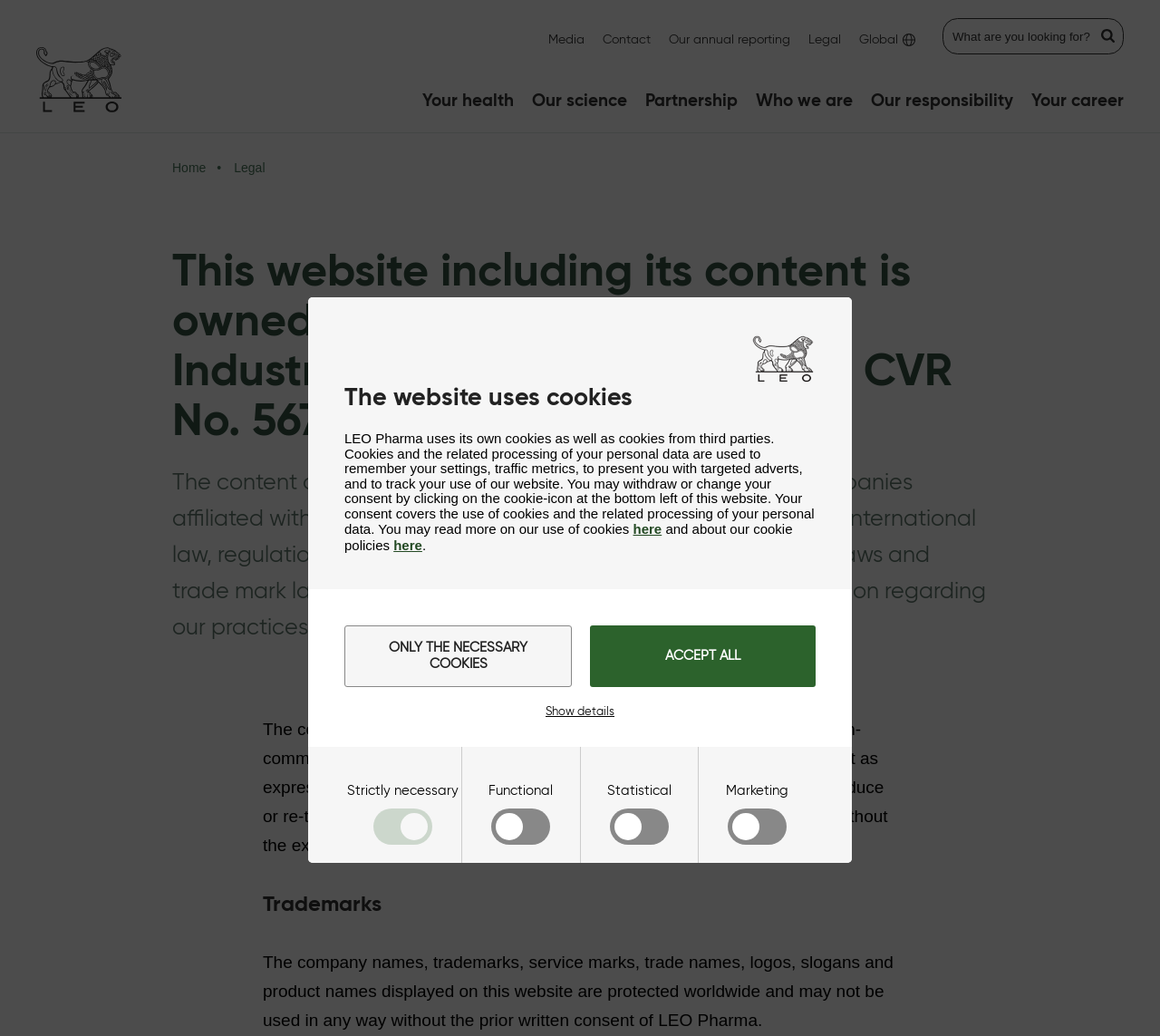Answer the following query concisely with a single word or phrase:
What is the purpose of Functional cookies?

Save information that changes the website's appearance or acts